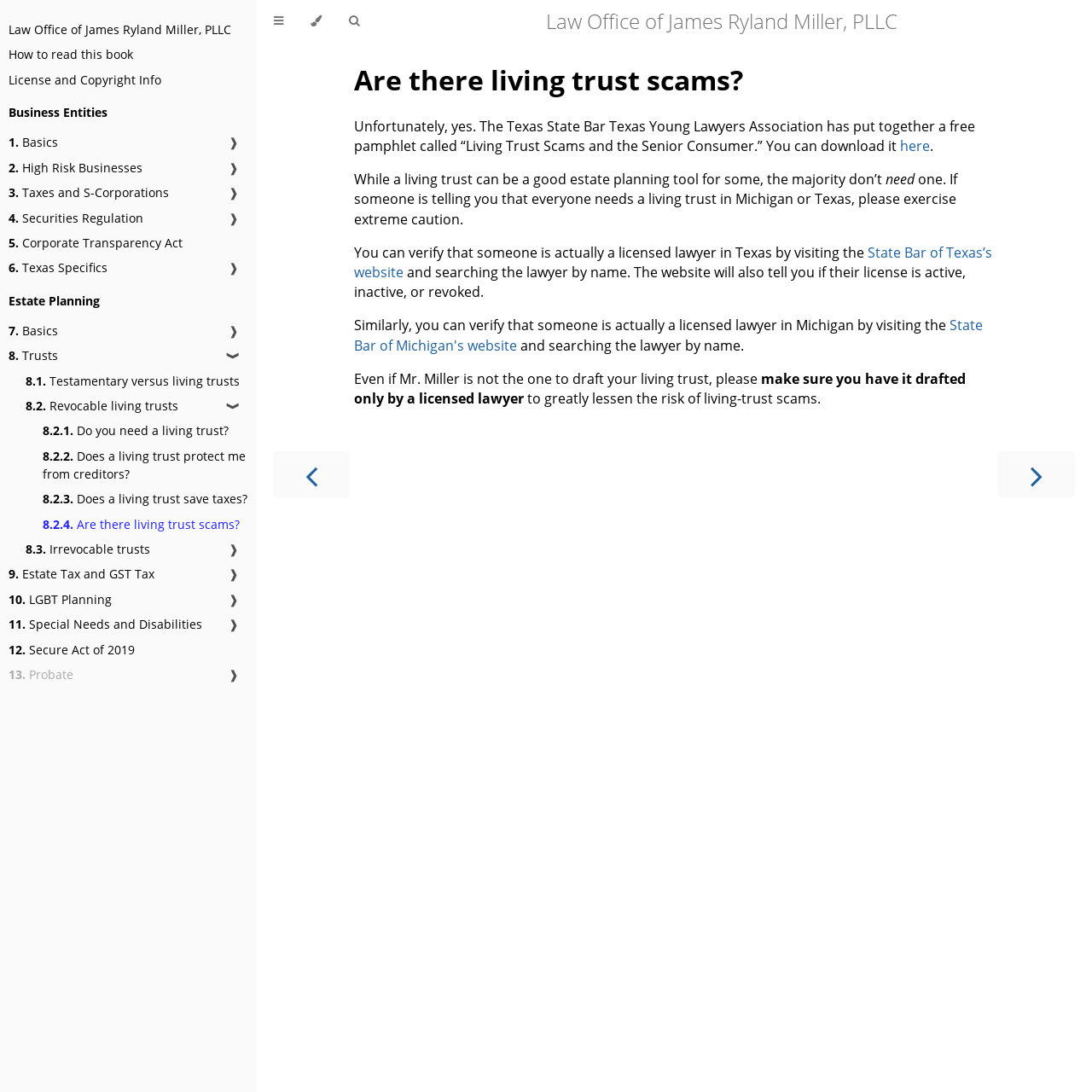Identify the bounding box coordinates for the element you need to click to achieve the following task: "Click the 'Toggle Table of Contents' button". Provide the bounding box coordinates as four float numbers between 0 and 1, in the form [left, top, right, bottom].

[0.238, 0.0, 0.272, 0.039]